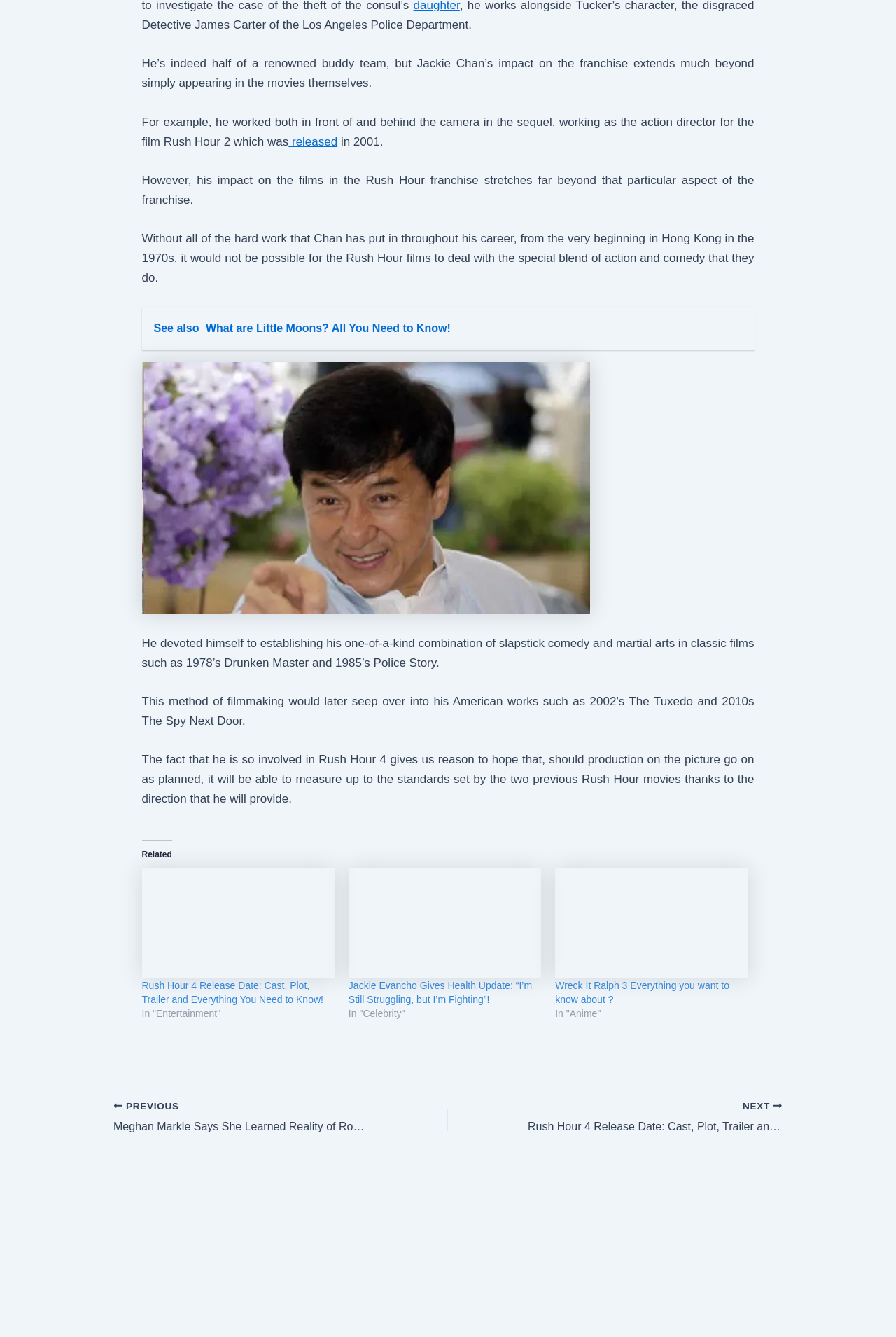Pinpoint the bounding box coordinates of the element to be clicked to execute the instruction: "Read about Jackie Evancho's health update".

[0.389, 0.65, 0.604, 0.732]